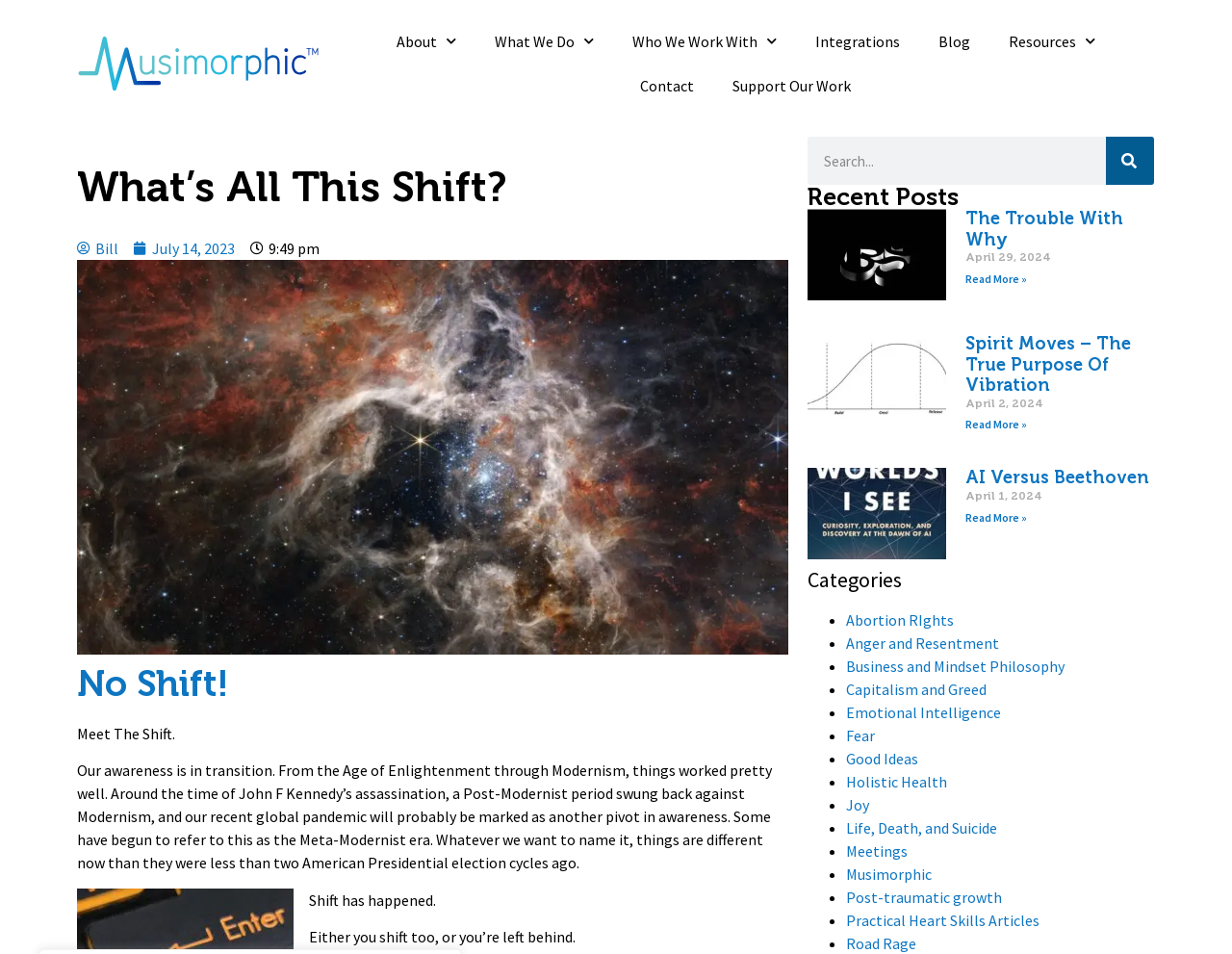Select the bounding box coordinates of the element I need to click to carry out the following instruction: "Search for something".

[0.656, 0.143, 0.937, 0.194]